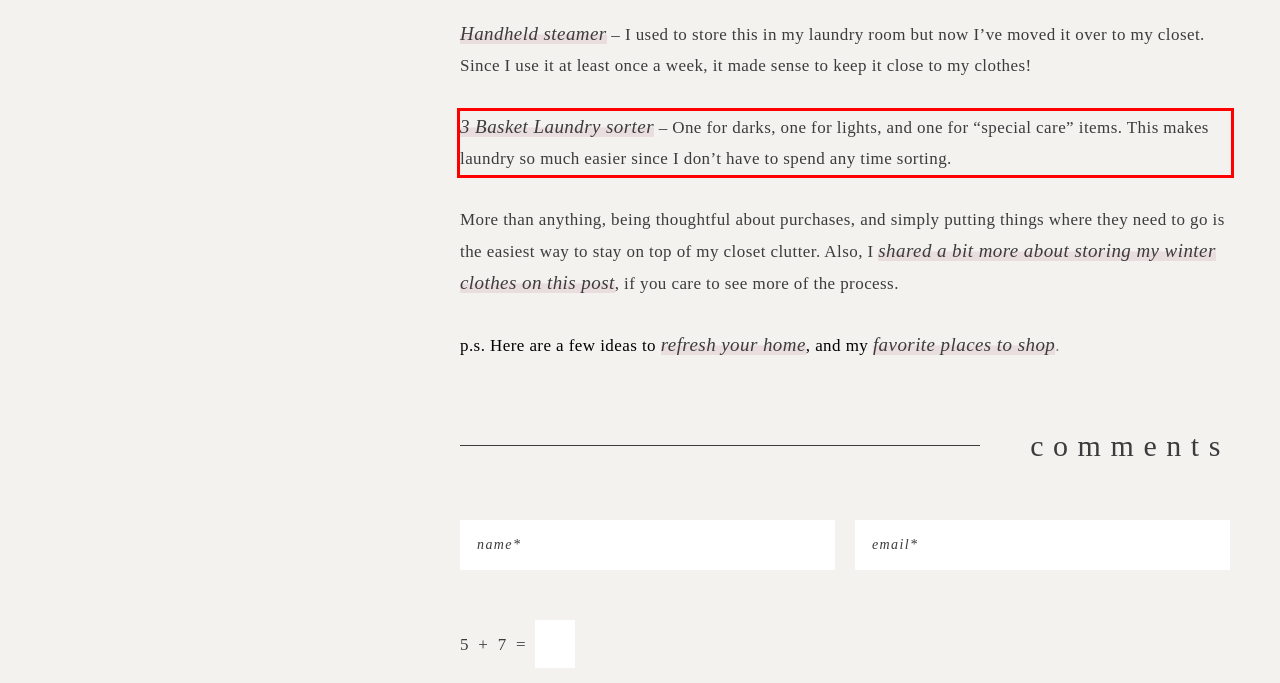The screenshot provided shows a webpage with a red bounding box. Apply OCR to the text within this red bounding box and provide the extracted content.

3 Basket Laundry sorter – One for darks, one for lights, and one for “special care” items. This makes laundry so much easier since I don’t have to spend any time sorting.